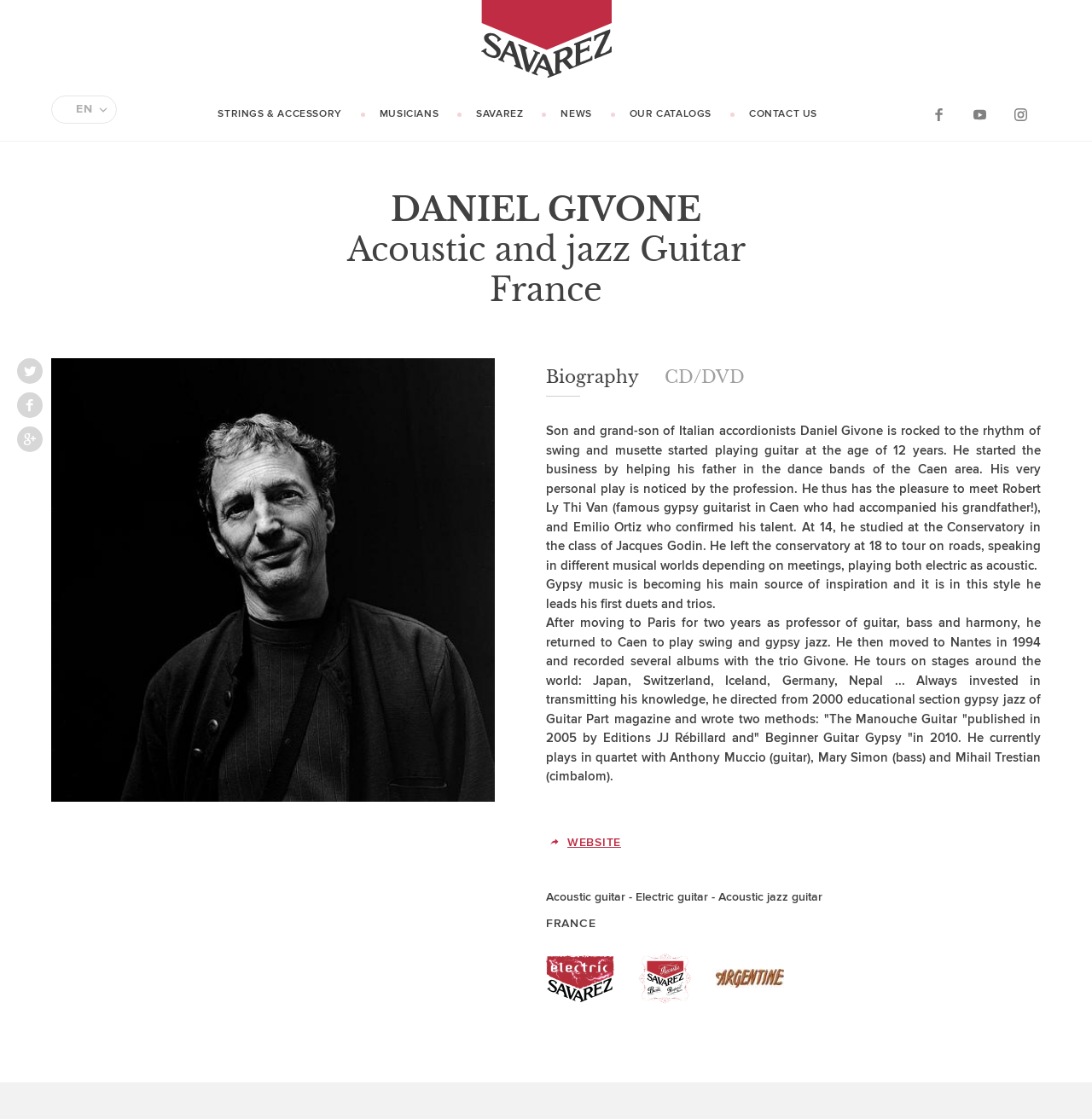Please find the bounding box coordinates of the element that needs to be clicked to perform the following instruction: "Switch to English language". The bounding box coordinates should be four float numbers between 0 and 1, represented as [left, top, right, bottom].

[0.047, 0.085, 0.107, 0.111]